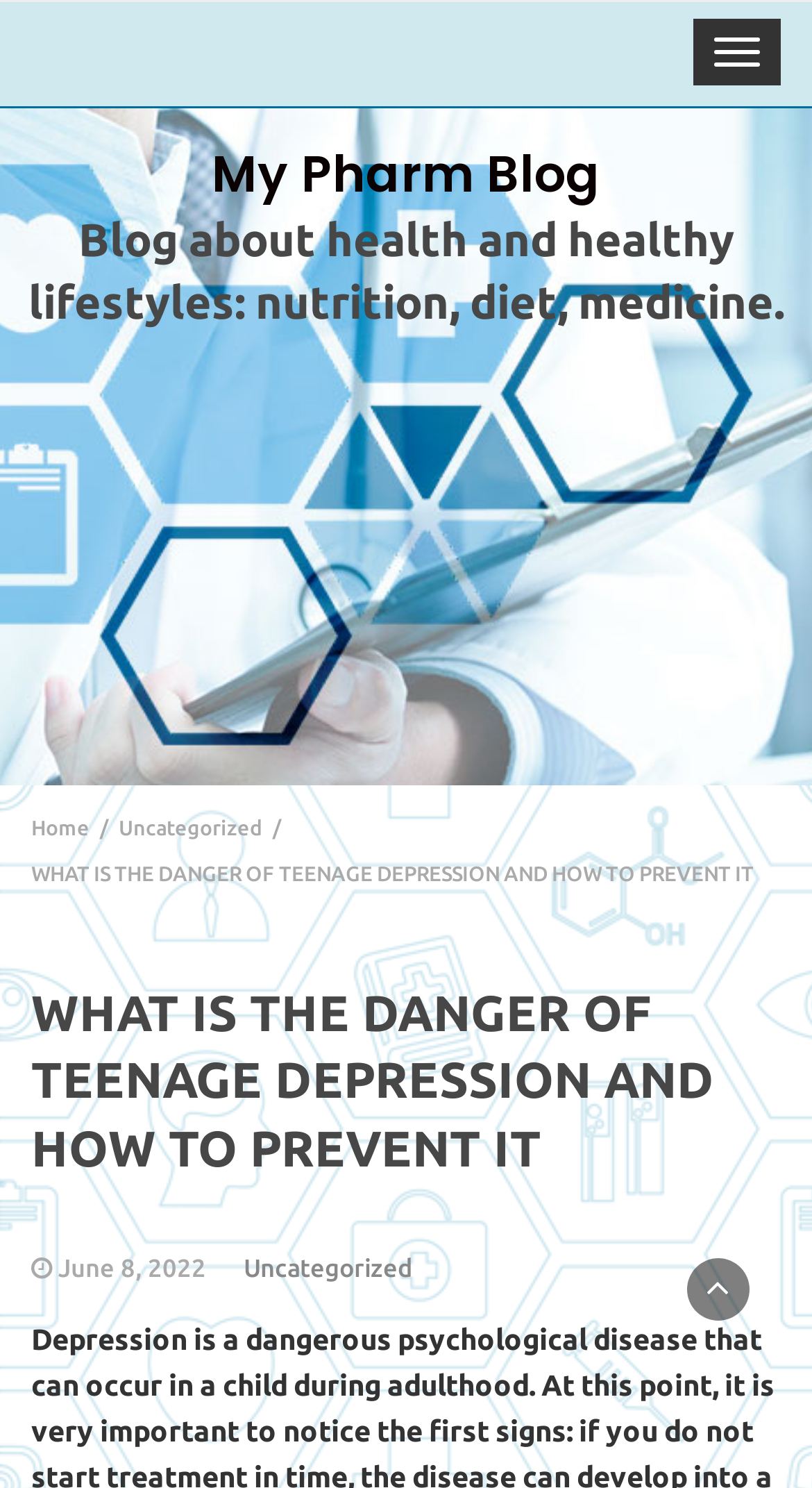Identify the bounding box of the UI element that matches this description: "Toggle navigation".

[0.854, 0.013, 0.962, 0.057]